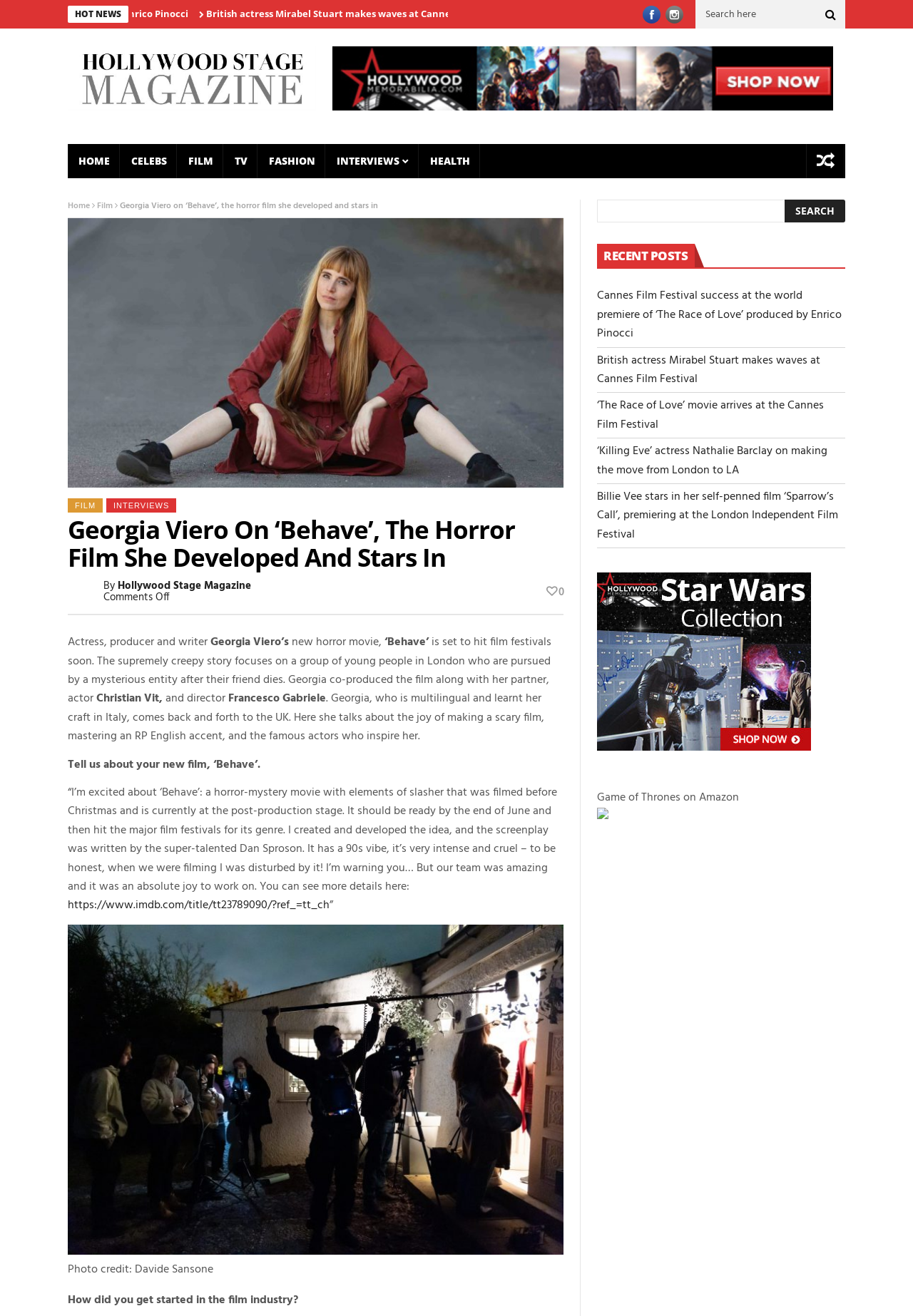Based on the provided description, "Home", find the bounding box of the corresponding UI element in the screenshot.

[0.074, 0.11, 0.132, 0.136]